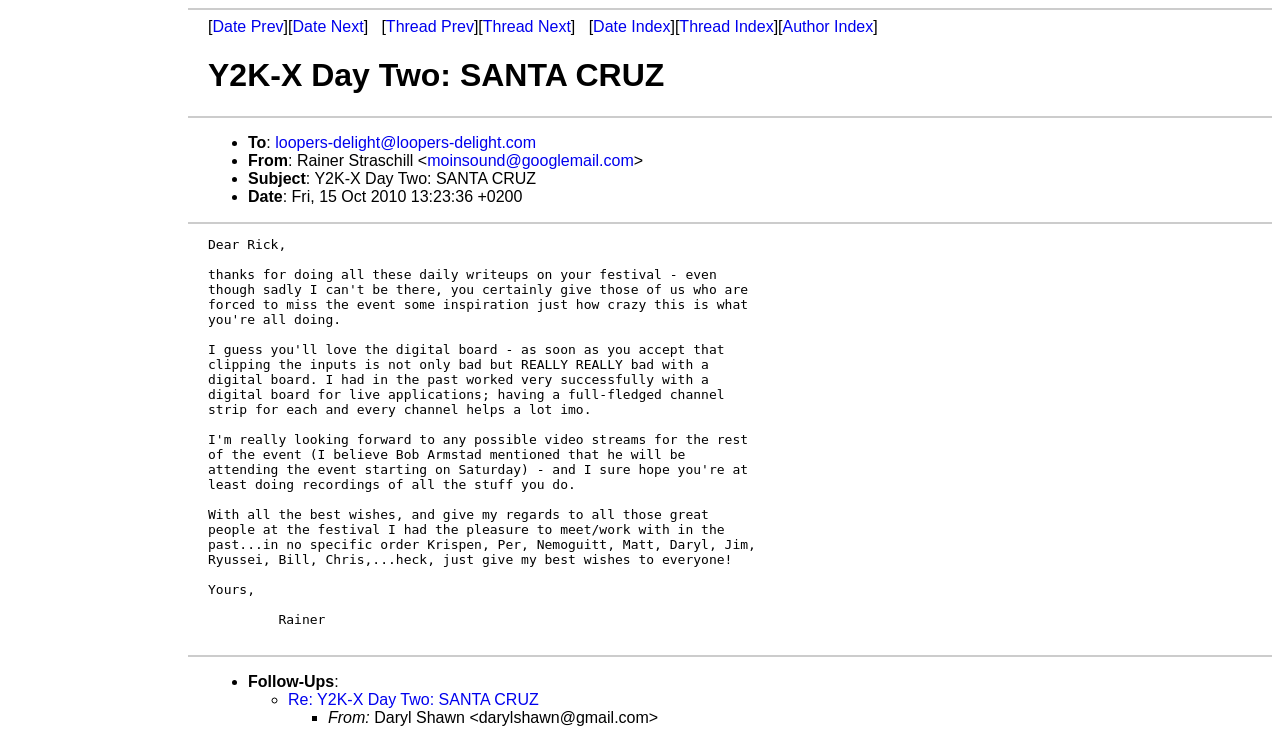Kindly provide the bounding box coordinates of the section you need to click on to fulfill the given instruction: "Read the opinion in Foster v. PNC Bank, National Association".

None